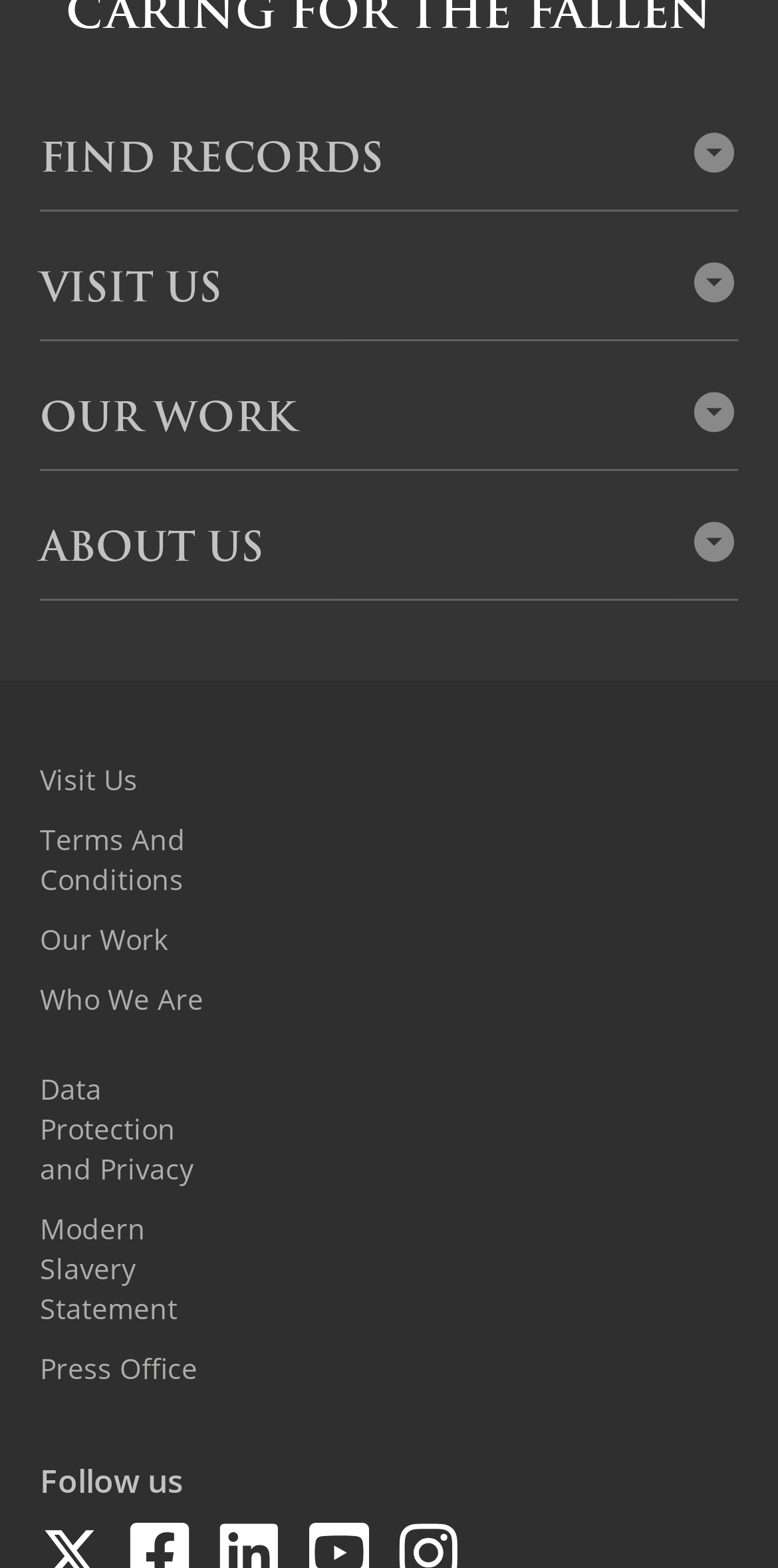Locate the bounding box coordinates of the clickable element to fulfill the following instruction: "Support us by joining the foundation". Provide the coordinates as four float numbers between 0 and 1 in the format [left, top, right, bottom].

[0.051, 0.521, 0.949, 0.56]